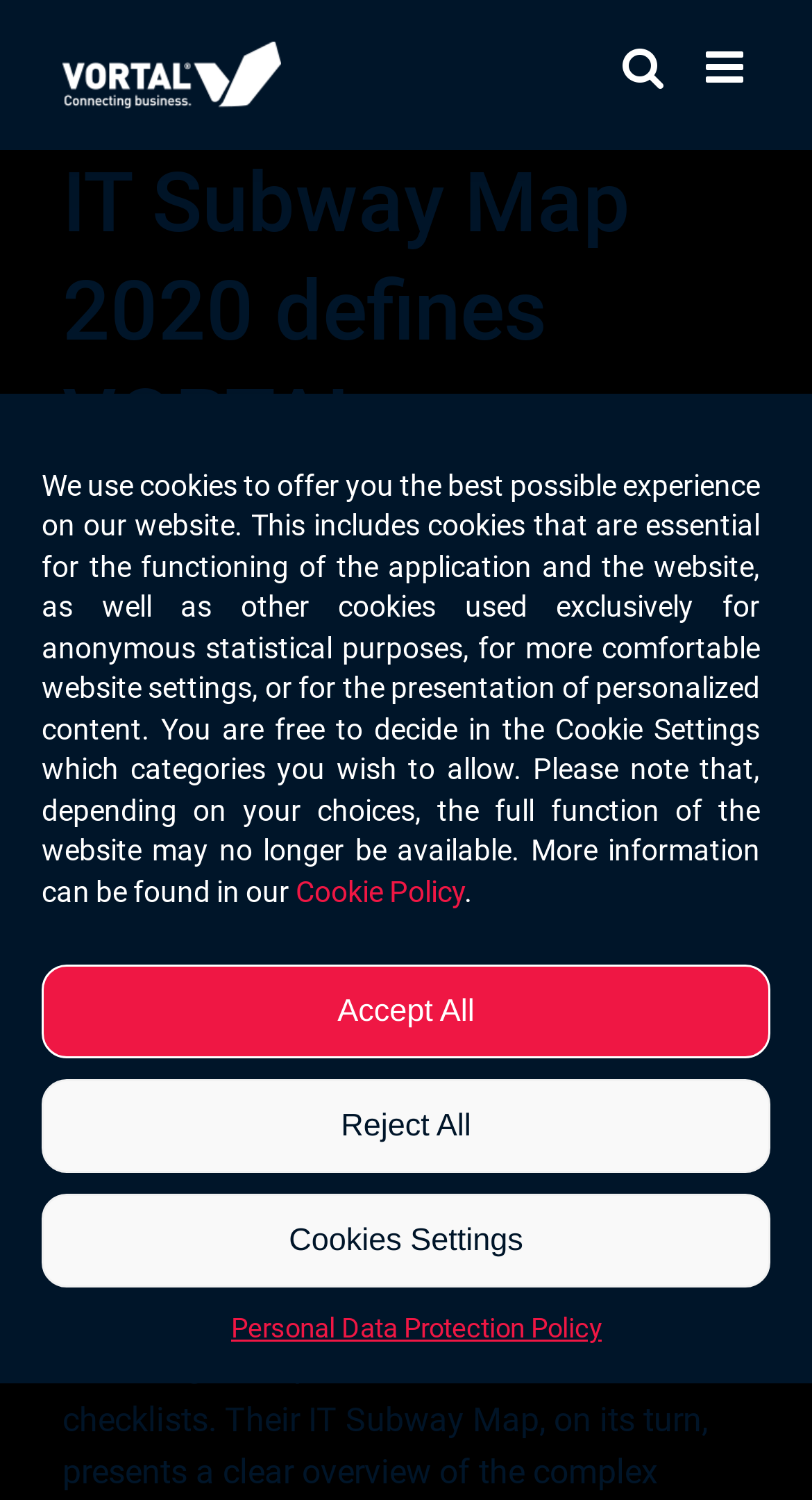Ascertain the bounding box coordinates for the UI element detailed here: "Equine (Horse) Passports". The coordinates should be provided as [left, top, right, bottom] with each value being a float between 0 and 1.

None